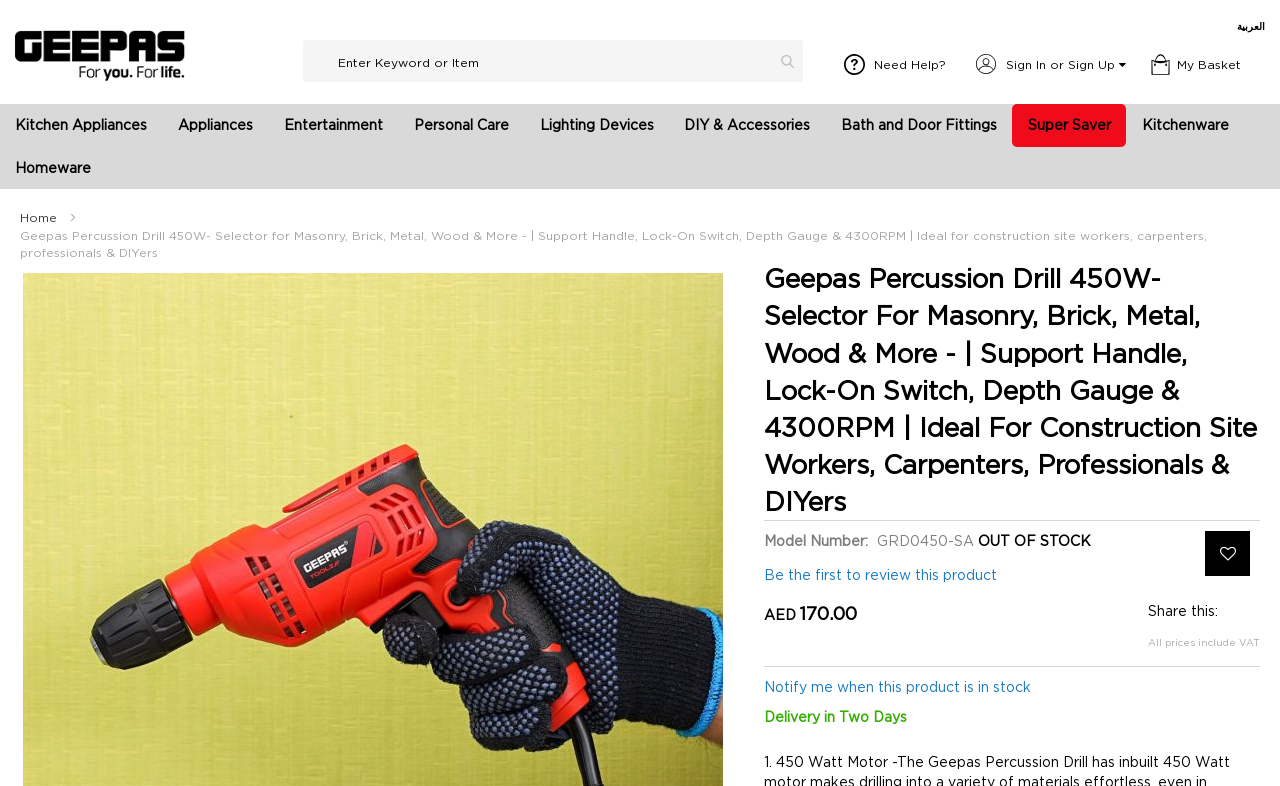Please determine the bounding box coordinates of the element to click on in order to accomplish the following task: "Add to wishlist". Ensure the coordinates are four float numbers ranging from 0 to 1, i.e., [left, top, right, bottom].

[0.941, 0.676, 0.977, 0.733]